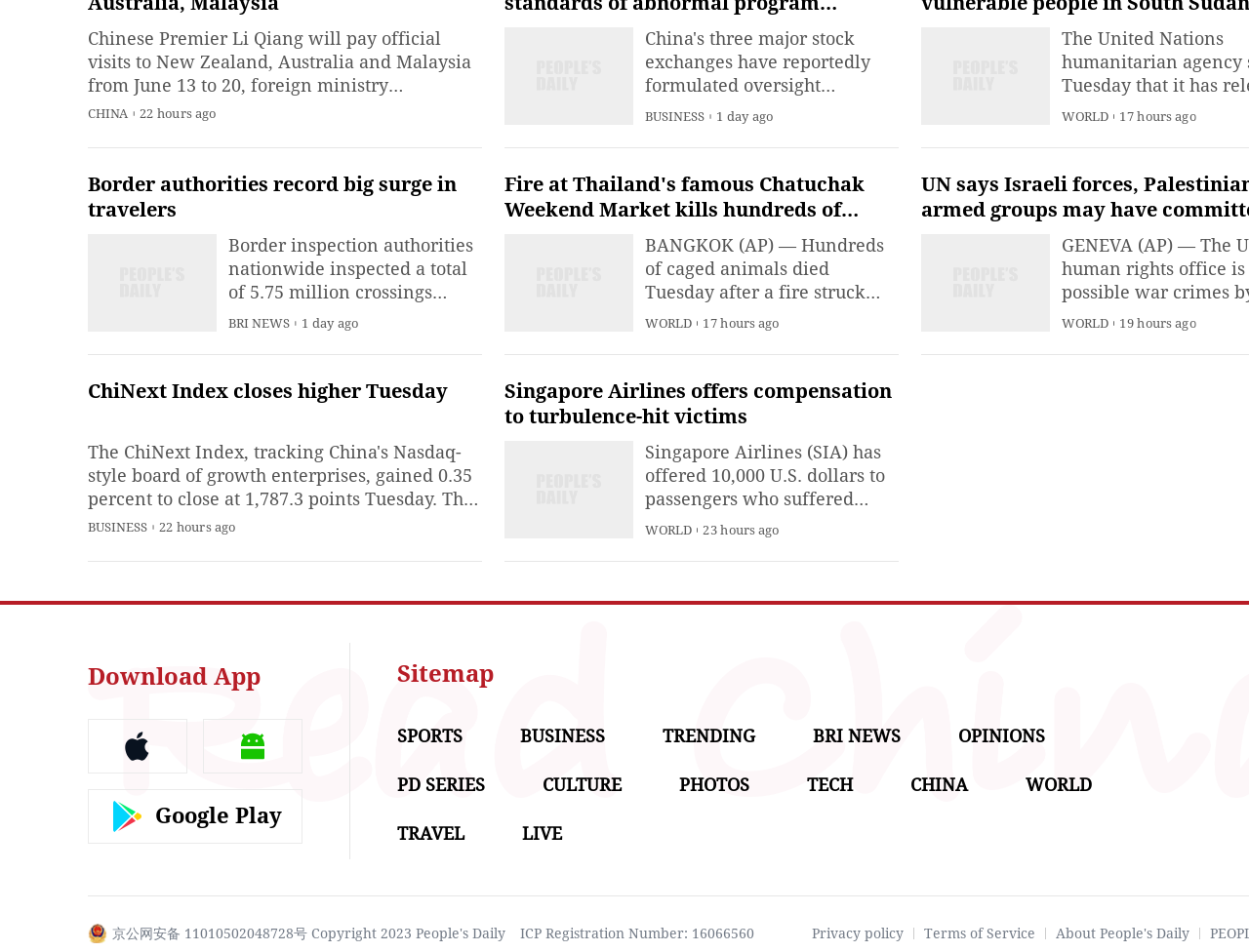What is the main topic of this webpage?
Look at the screenshot and give a one-word or phrase answer.

News